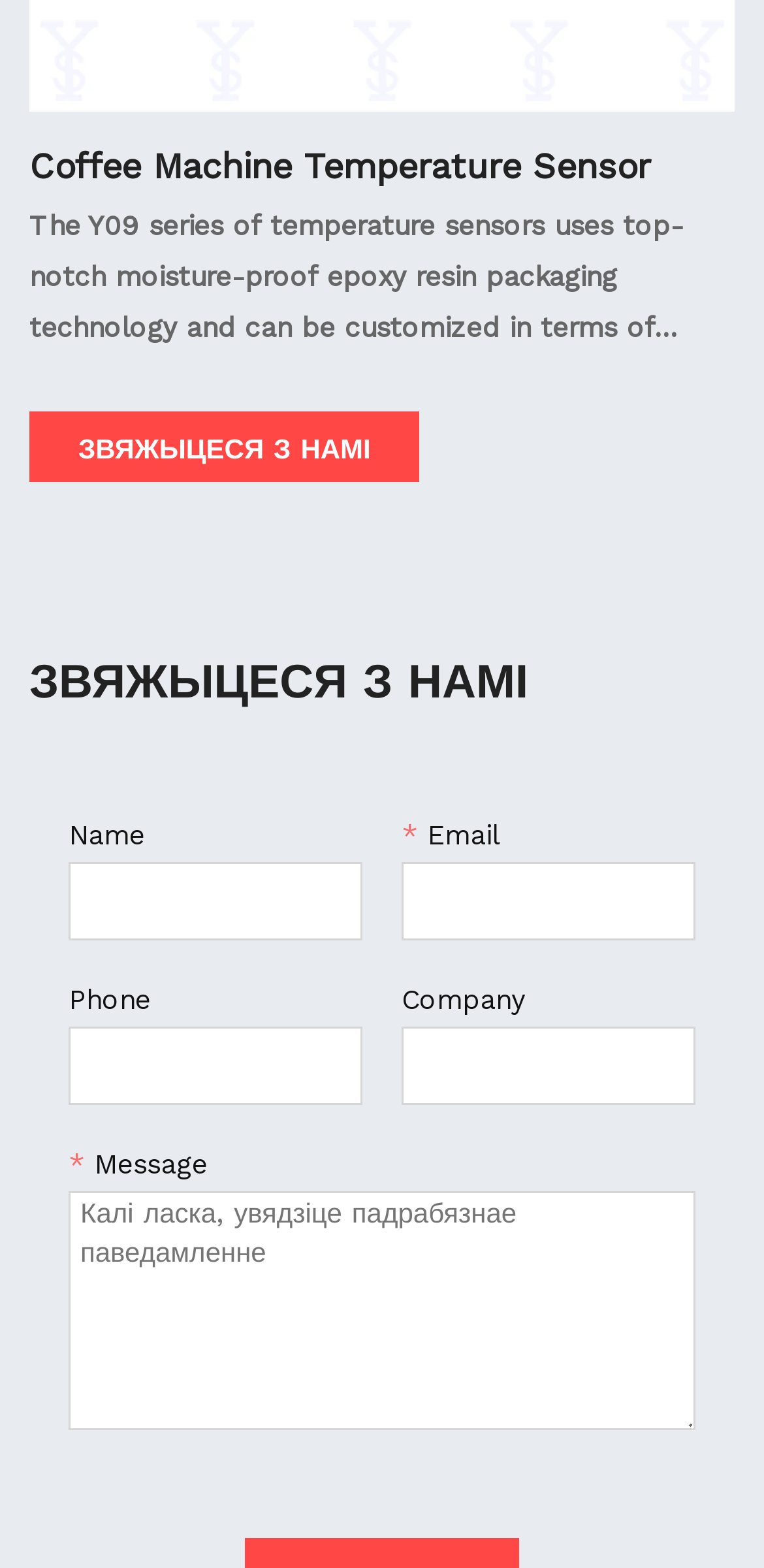Look at the image and answer the question in detail:
What is the purpose of the Y09 series of temperature sensors?

Based on the StaticText element with OCR text 'The Y09 series of temperature sensors uses top-notch moisture-proof epoxy resin packaging technology and can be customized in terms of dimensions and characteristics to meet the needs of the client.', it can be inferred that the purpose of the Y09 series of temperature sensors is to meet the specific needs of clients.